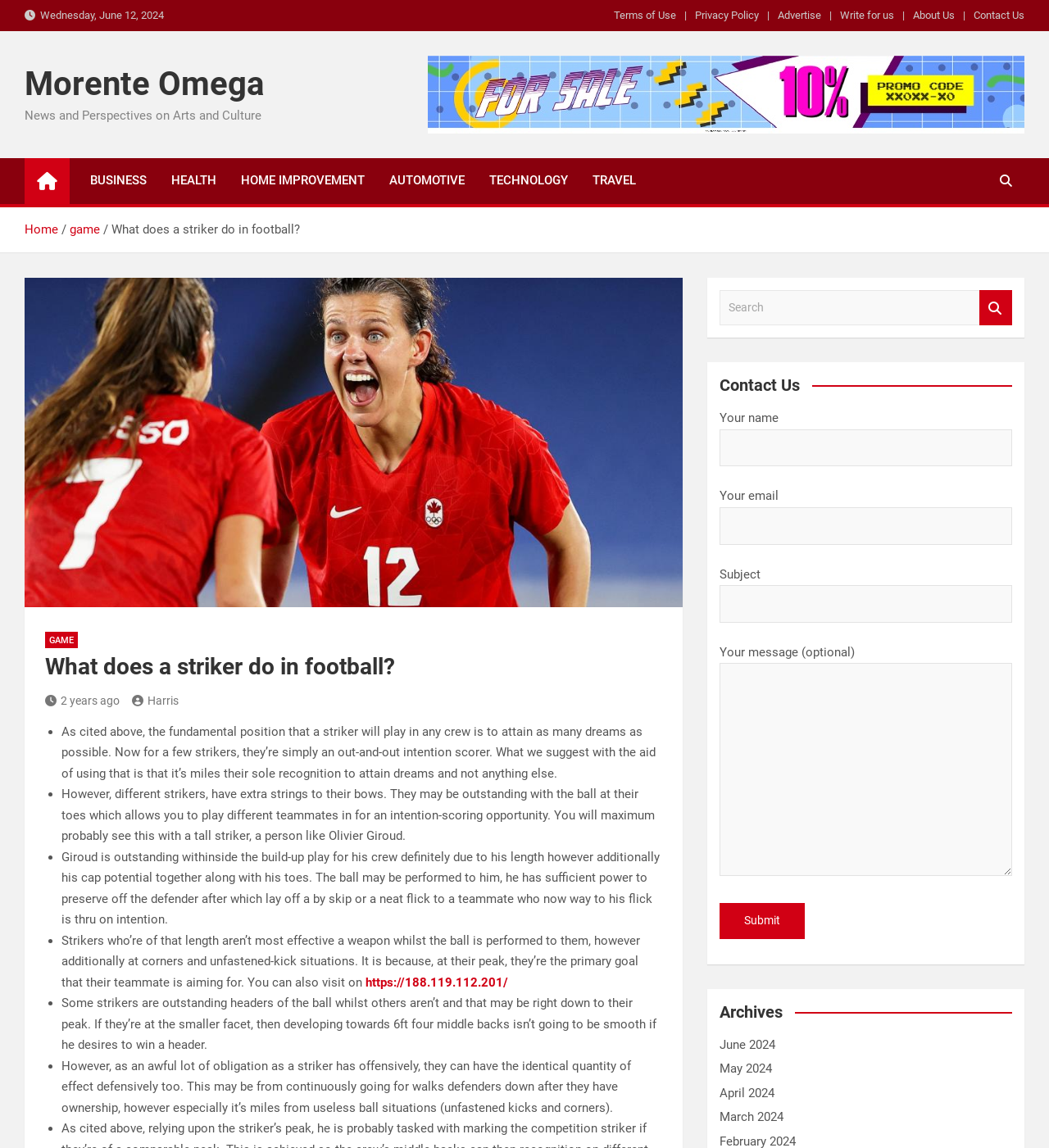What is the contact form for on the webpage?
Based on the visual content, answer with a single word or a brief phrase.

Contact Us